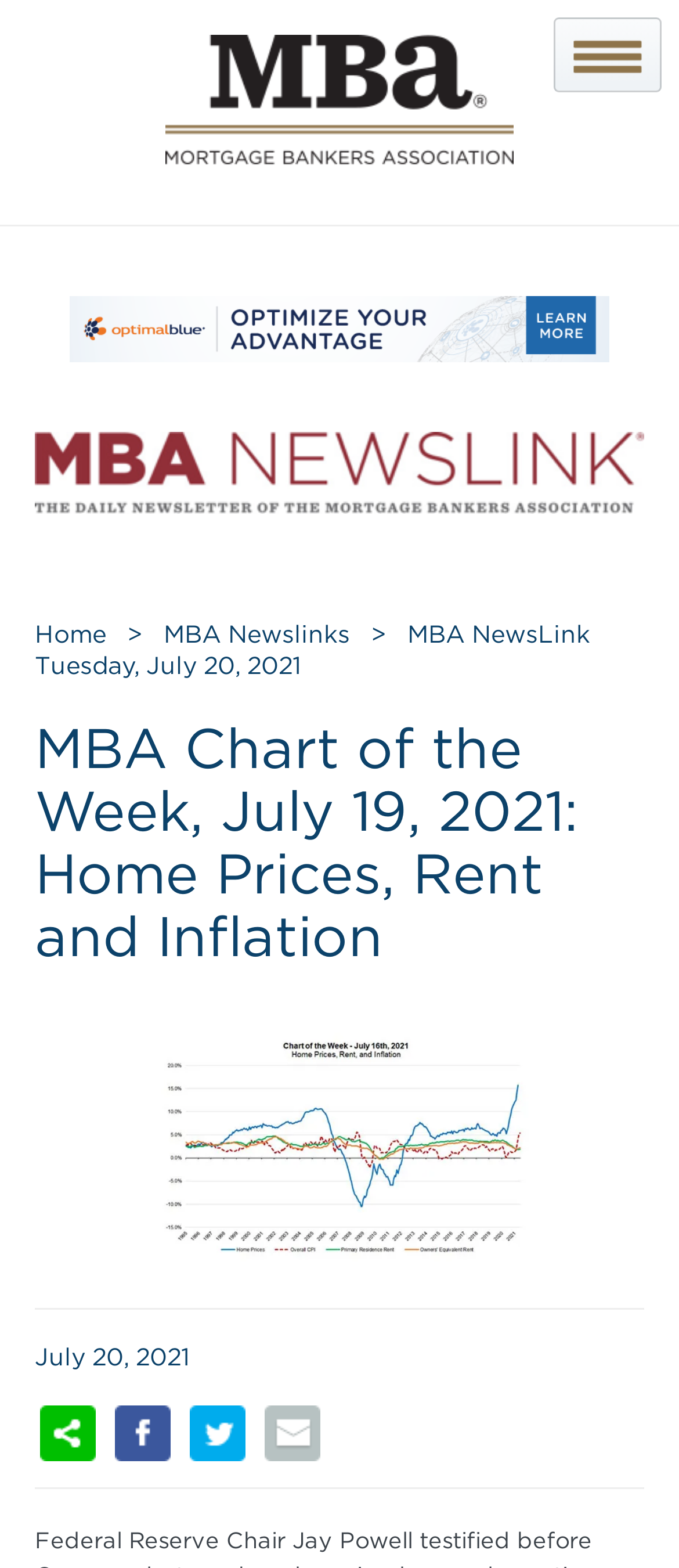Extract the bounding box coordinates for the HTML element that matches this description: "MBA Newslinks". The coordinates should be four float numbers between 0 and 1, i.e., [left, top, right, bottom].

[0.241, 0.395, 0.515, 0.413]